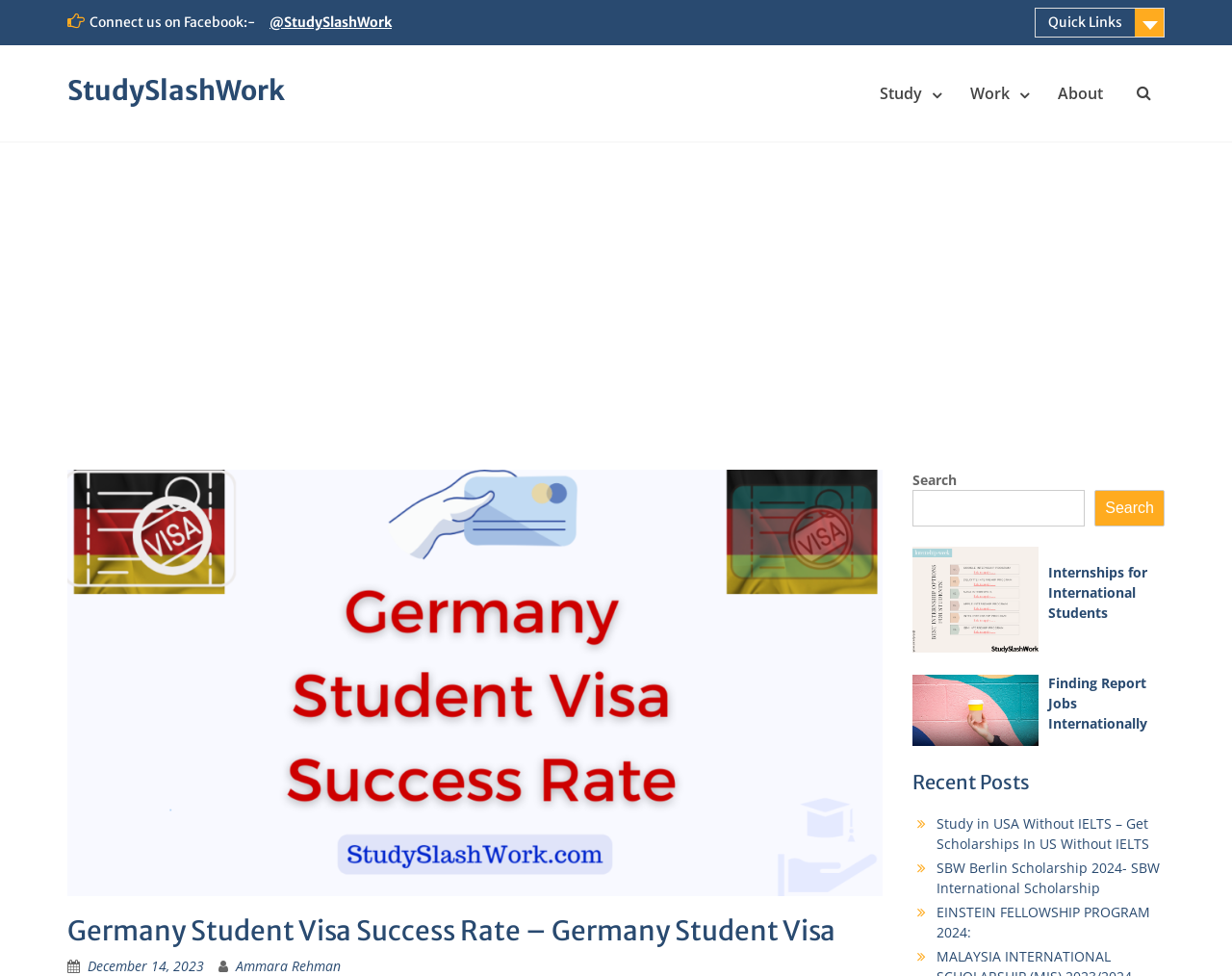Bounding box coordinates are given in the format (top-left x, top-left y, bottom-right x, bottom-right y). All values should be floating point numbers between 0 and 1. Provide the bounding box coordinate for the UI element described as: Internships for International Students

[0.851, 0.281, 0.931, 0.341]